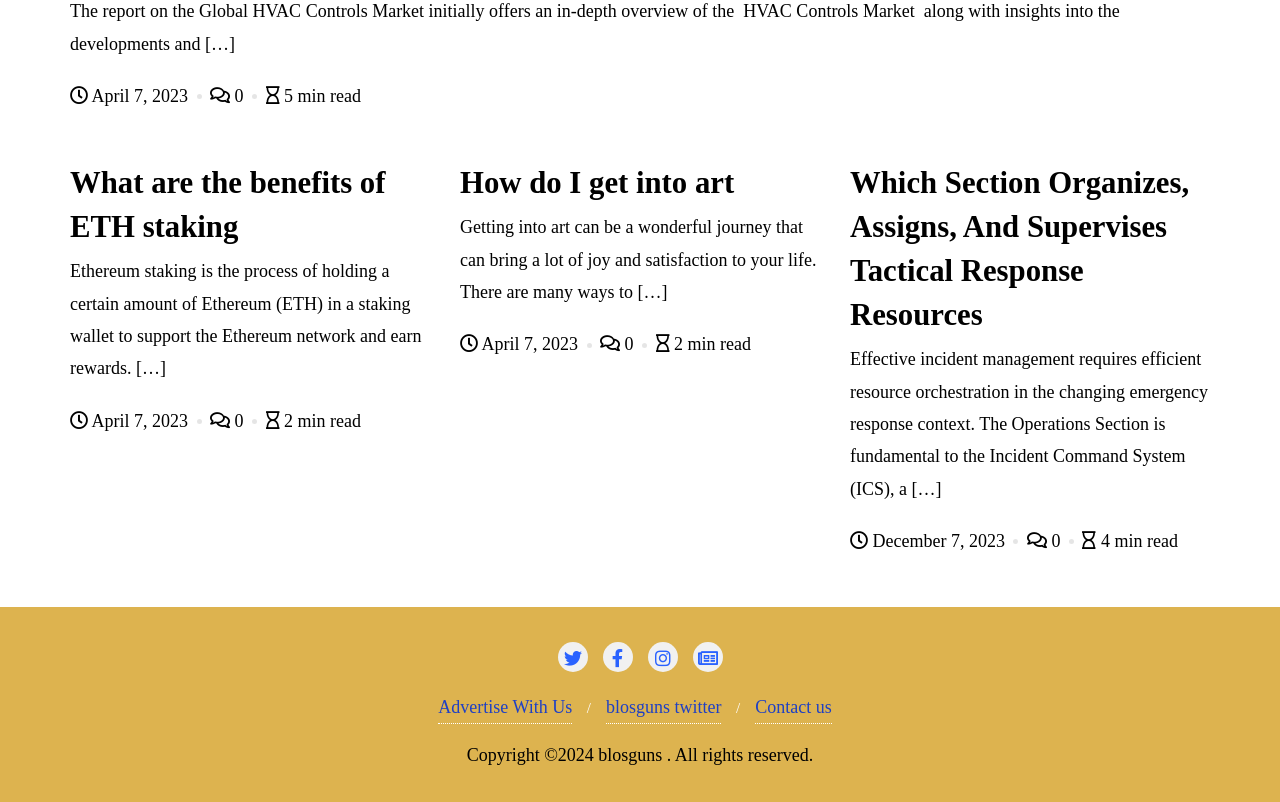Please locate the bounding box coordinates of the element that needs to be clicked to achieve the following instruction: "Read the article about the benefits of ETH staking". The coordinates should be four float numbers between 0 and 1, i.e., [left, top, right, bottom].

[0.055, 0.207, 0.301, 0.312]